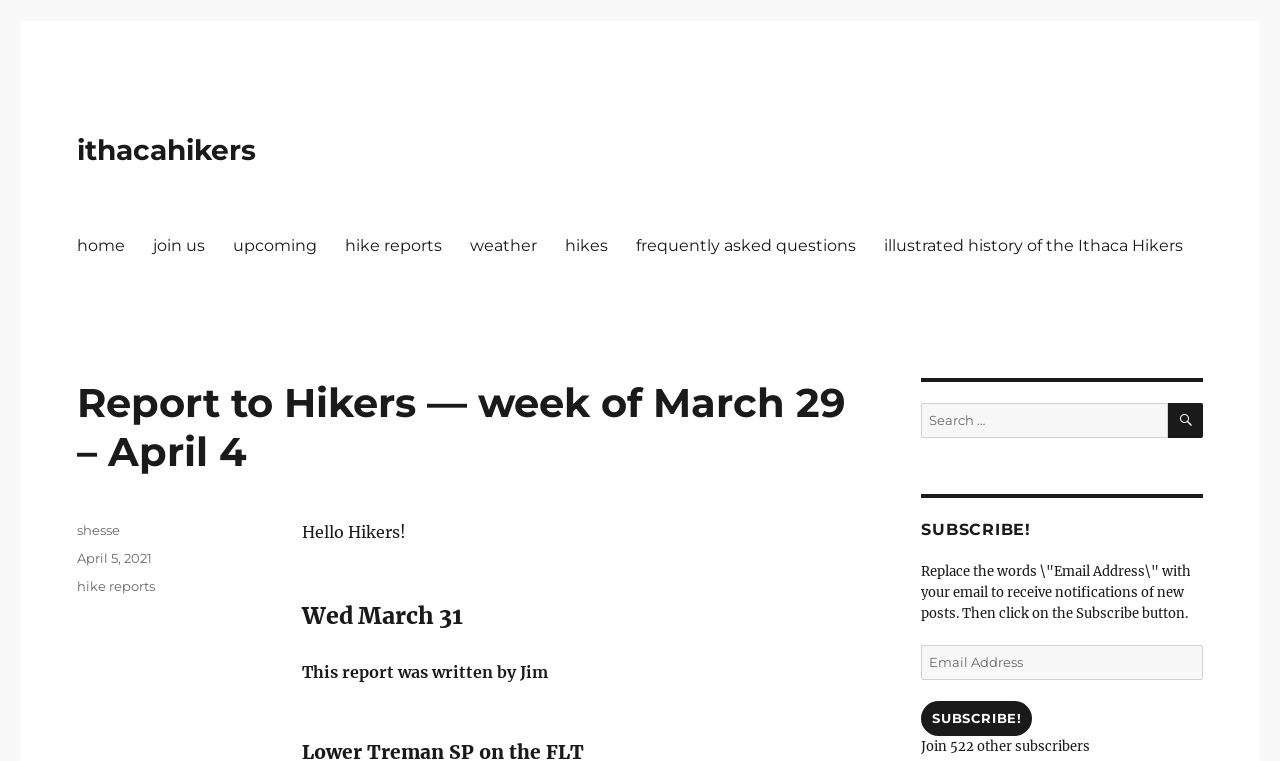Please locate the clickable area by providing the bounding box coordinates to follow this instruction: "Click on the 'hike reports' link".

[0.259, 0.294, 0.356, 0.35]